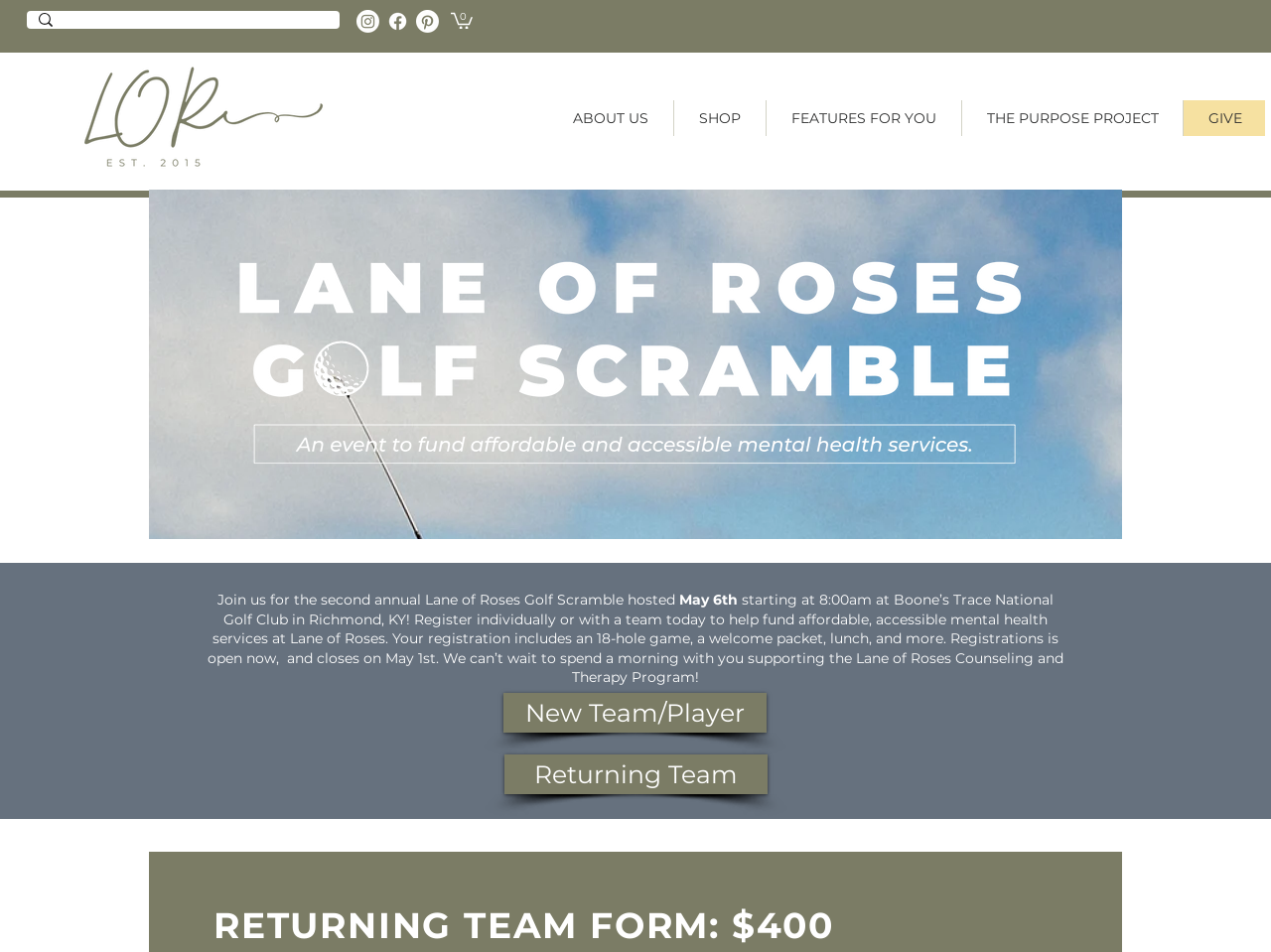Please specify the coordinates of the bounding box for the element that should be clicked to carry out this instruction: "Contact Lewisville real estate experts". The coordinates must be four float numbers between 0 and 1, formatted as [left, top, right, bottom].

None